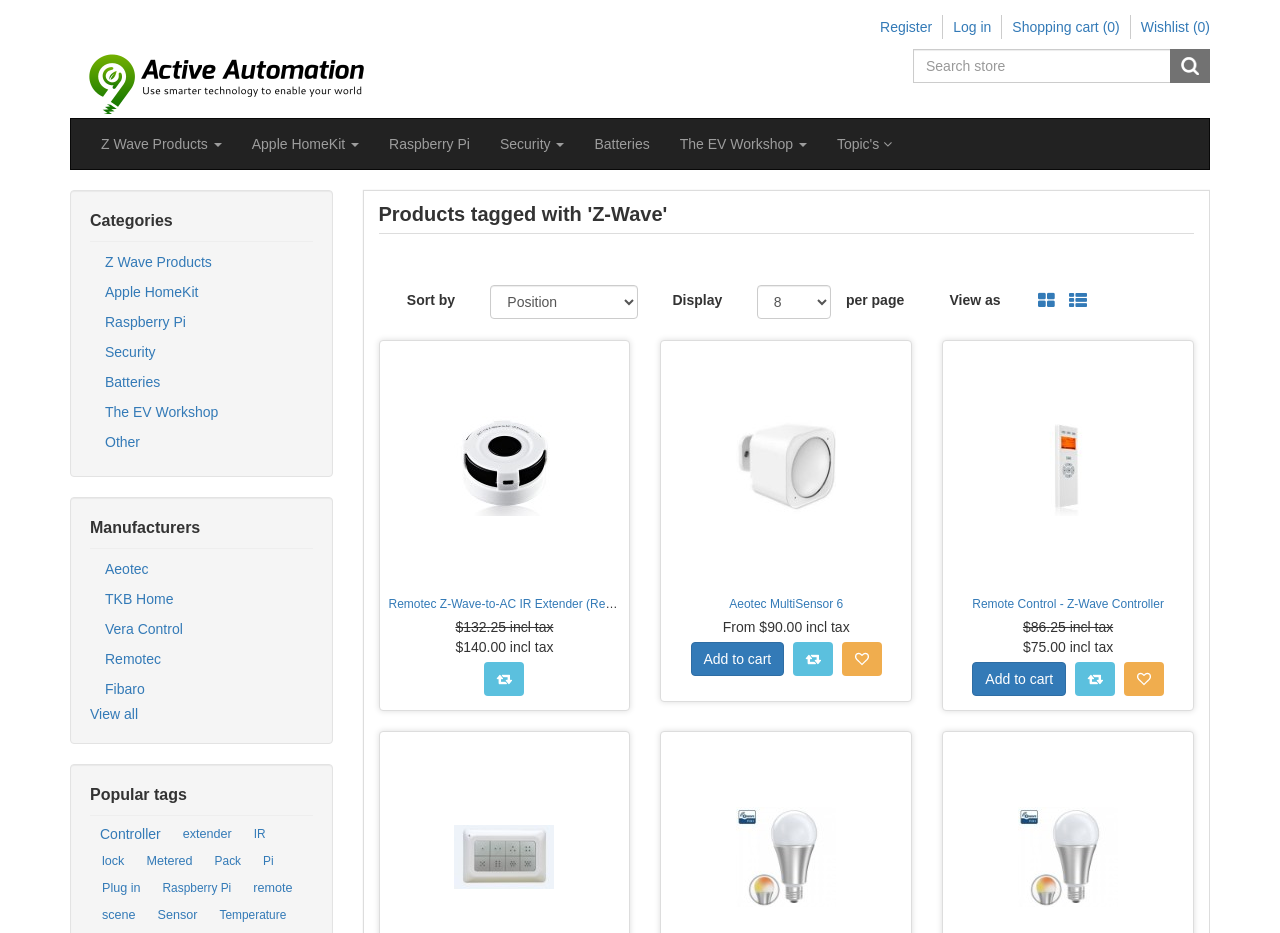Bounding box coordinates are to be given in the format (top-left x, top-left y, bottom-right x, bottom-right y). All values must be floating point numbers between 0 and 1. Provide the bounding box coordinate for the UI element described as: PATH »

None